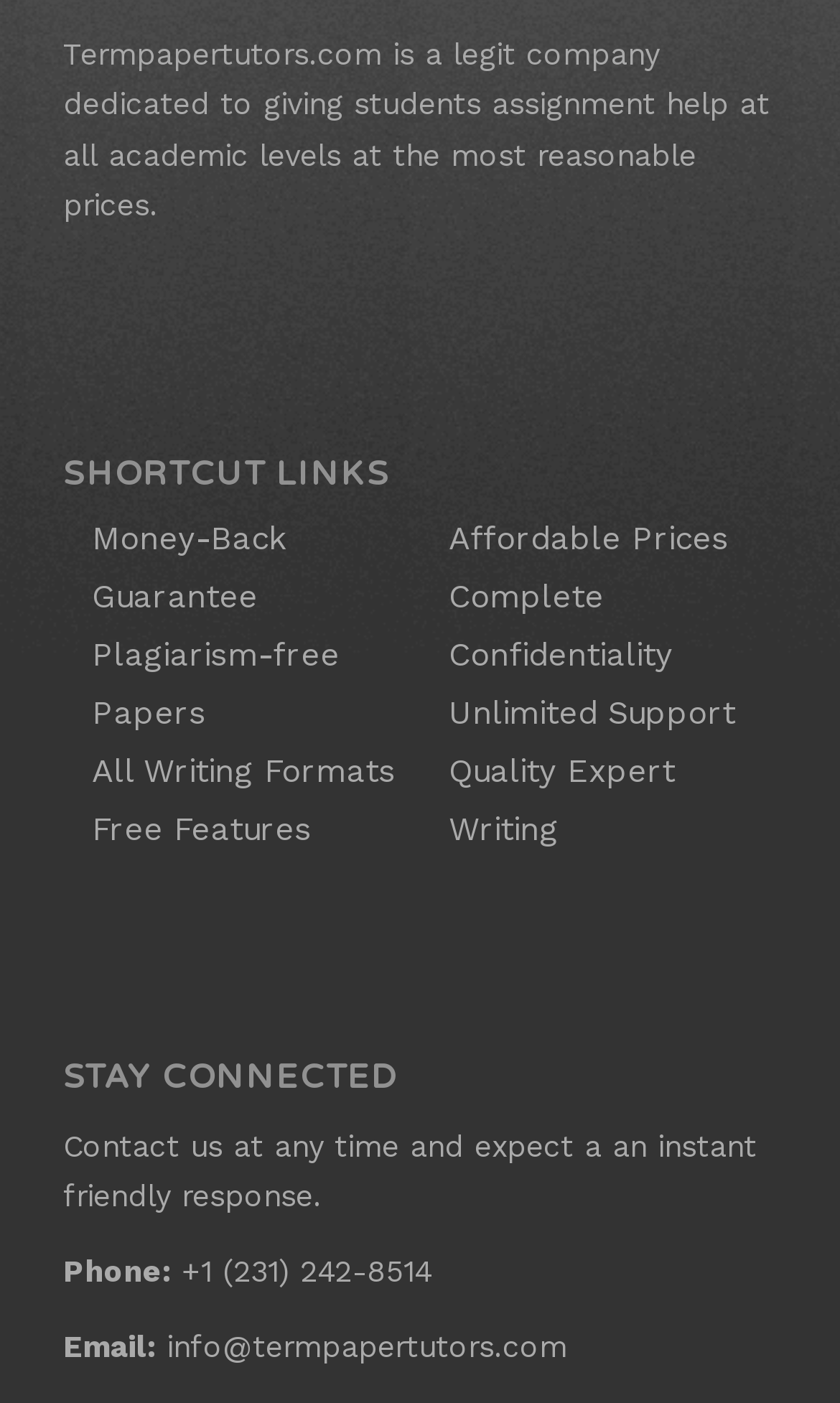Specify the bounding box coordinates (top-left x, top-left y, bottom-right x, bottom-right y) of the UI element in the screenshot that matches this description: Quality Expert Writing

[0.534, 0.535, 0.803, 0.604]